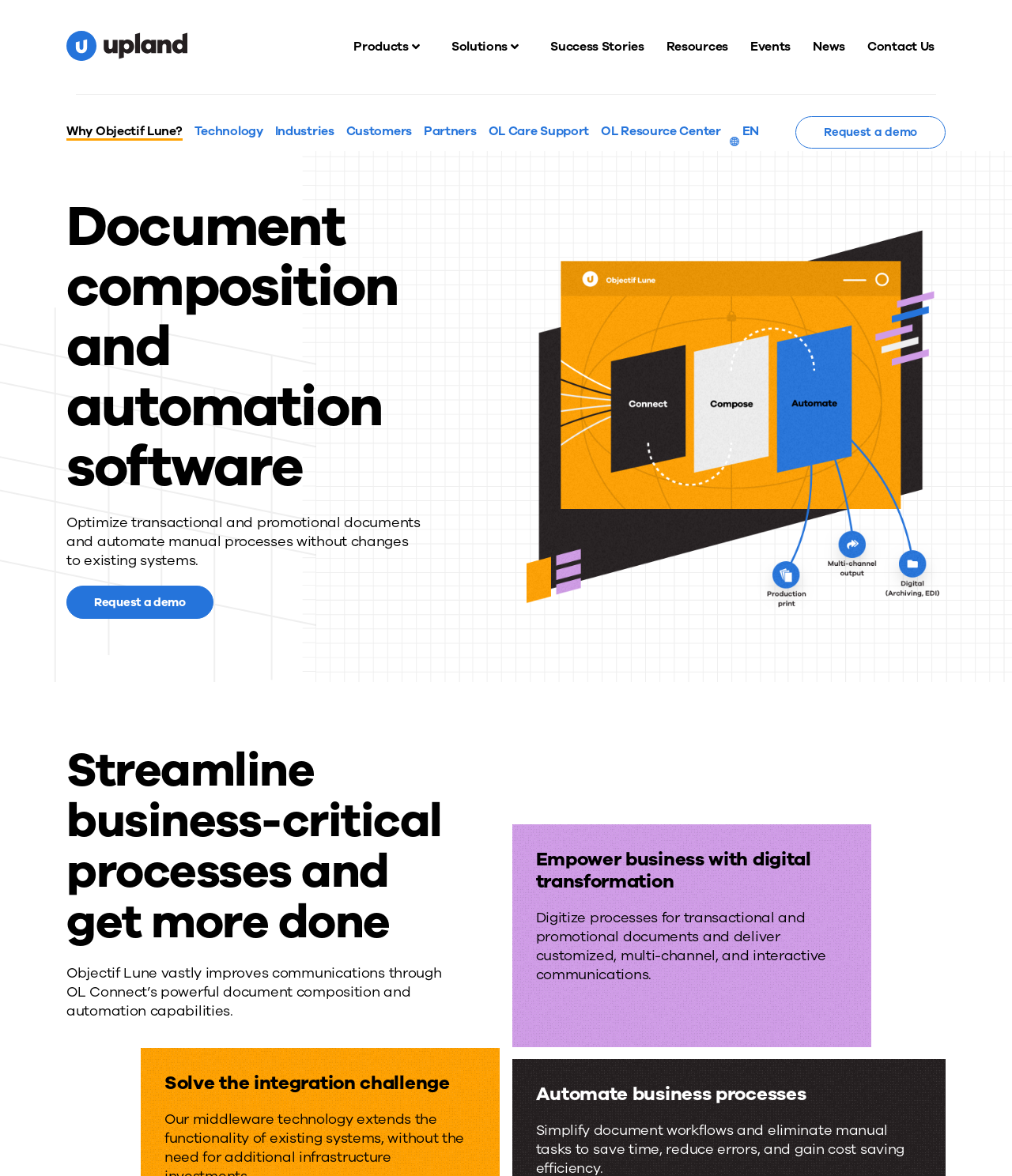Please locate the bounding box coordinates of the element that should be clicked to achieve the given instruction: "Click on Featured Products".

[0.338, 0.026, 0.435, 0.053]